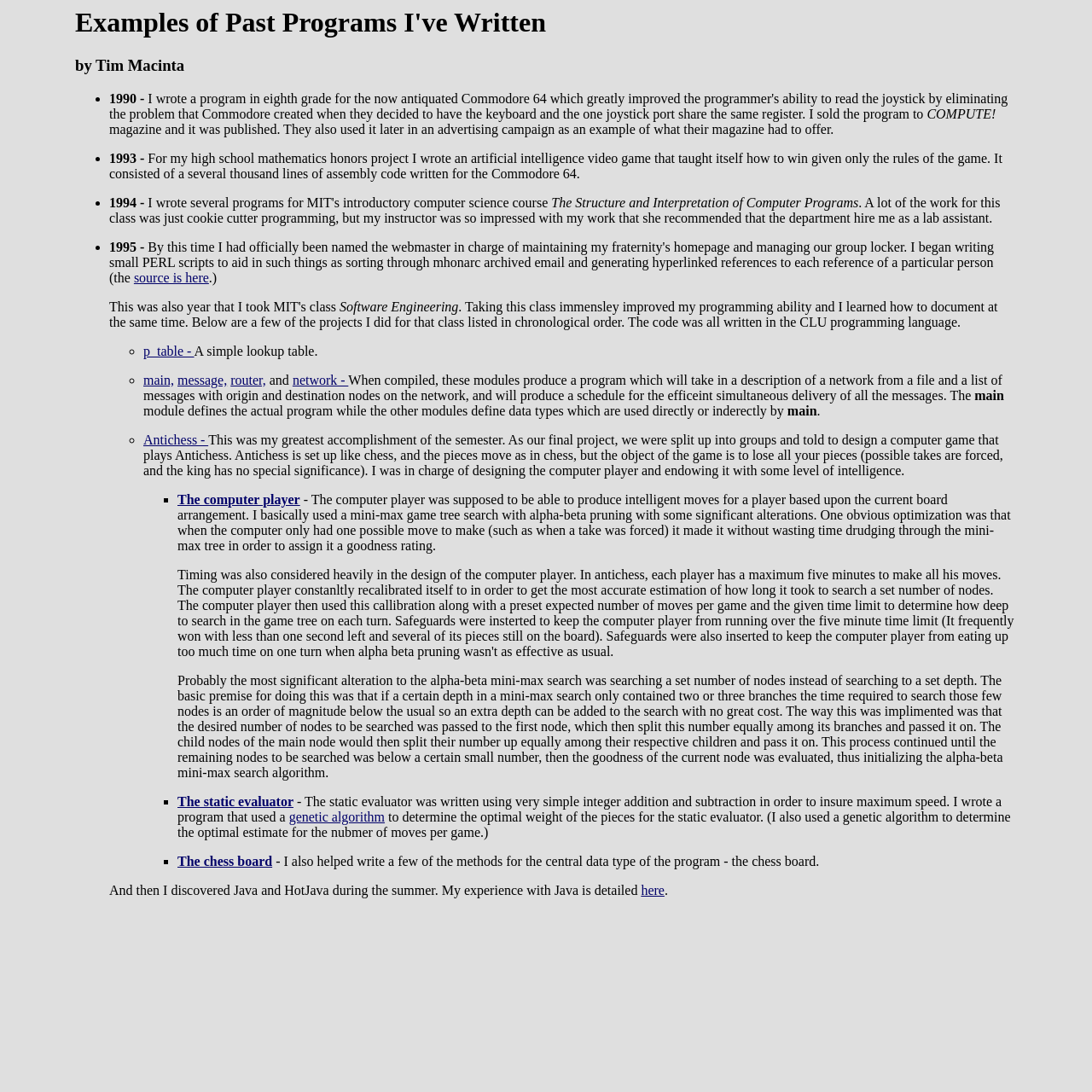Create an in-depth description of the webpage, covering main sections.

This webpage is a personal portfolio showcasing examples of past programs written by the author, Tim Macinta. The page is divided into sections, each describing a specific program or project. 

At the top, there is a heading "Examples of Past Programs I've Written" followed by a subheading "by Tim Macinta". Below this, there is a list of programs, each marked with a bullet point. The first program is from 1990, a COMPUTE! magazine publication, which is described in a short paragraph. 

The next program is from 1993, an artificial intelligence video game written for a high school mathematics honors project. This is followed by another program from 1994, related to "The Structure and Interpretation of Computer Programs". 

The following section is about a Software Engineering class, where the author lists several projects they worked on, including a simple lookup table, a network router, and a game of Antichess. Each project is described in detail, with links to the source code. 

The Antichess project is further elaborated, with descriptions of the computer player's design and the static evaluator used in the game. The author also mentions their use of a genetic algorithm to determine the optimal weight of the pieces for the static evaluator. 

Finally, there is a mention of the author's experience with Java and HotJava, with a link to a separate page detailing their experience.